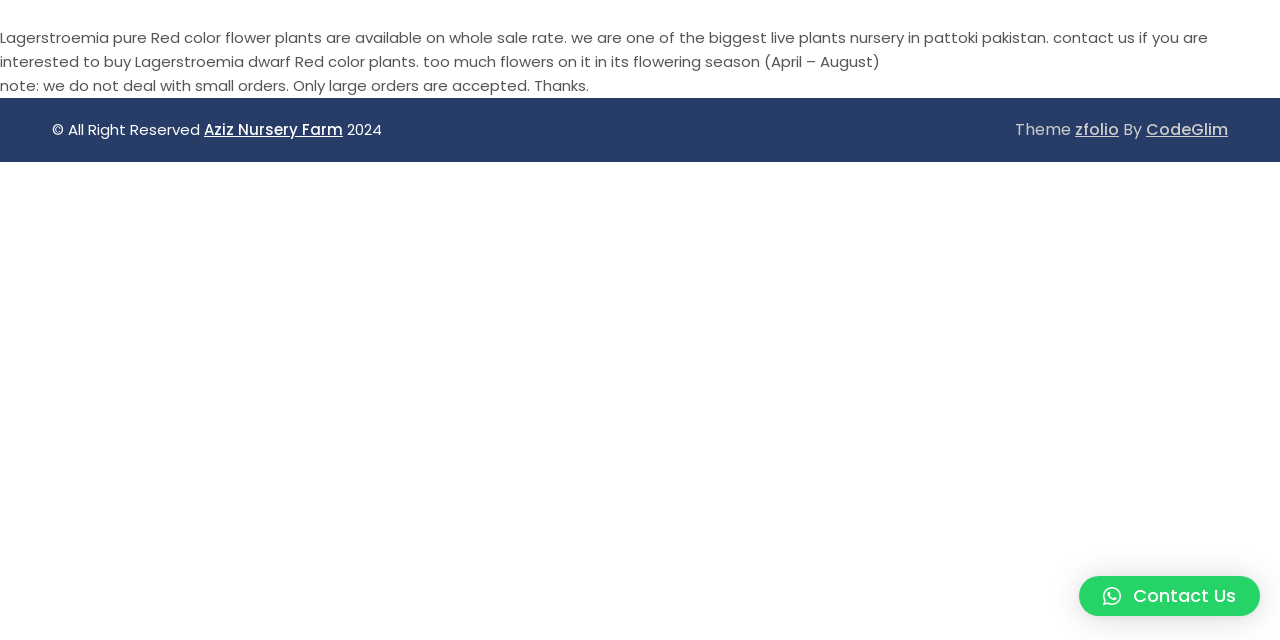Find the bounding box coordinates for the element described here: "Aziz Nursery Farm".

[0.159, 0.185, 0.268, 0.218]